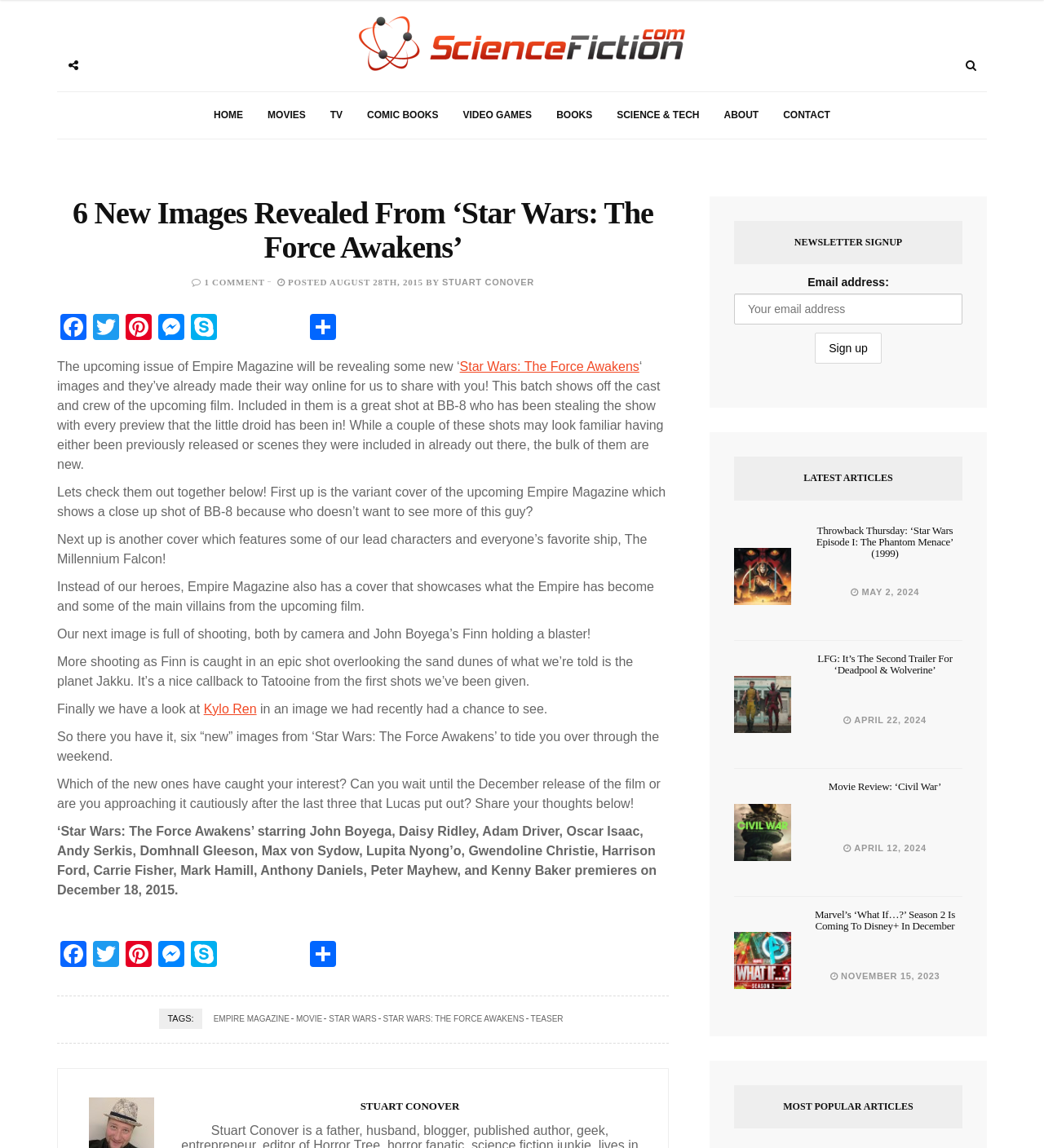How many new images are revealed in the article?
From the screenshot, provide a brief answer in one word or phrase.

6